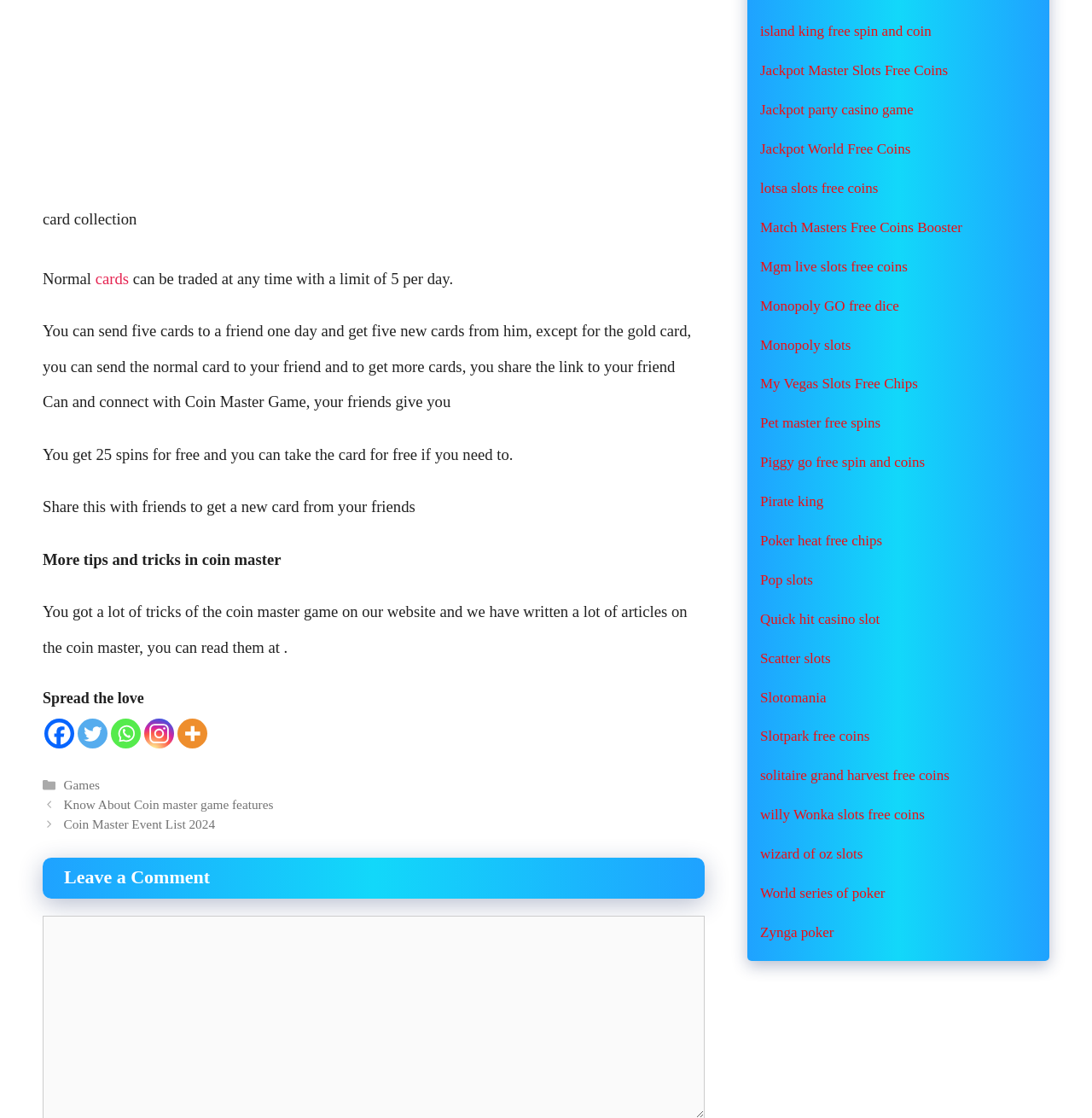Refer to the screenshot and answer the following question in detail:
What is the reward for sending five cards to a friend?

The text states, 'You get 25 spins for free and you can take the card for free if you need to.' This suggests that sending five cards to a friend will reward the user with 25 free spins.